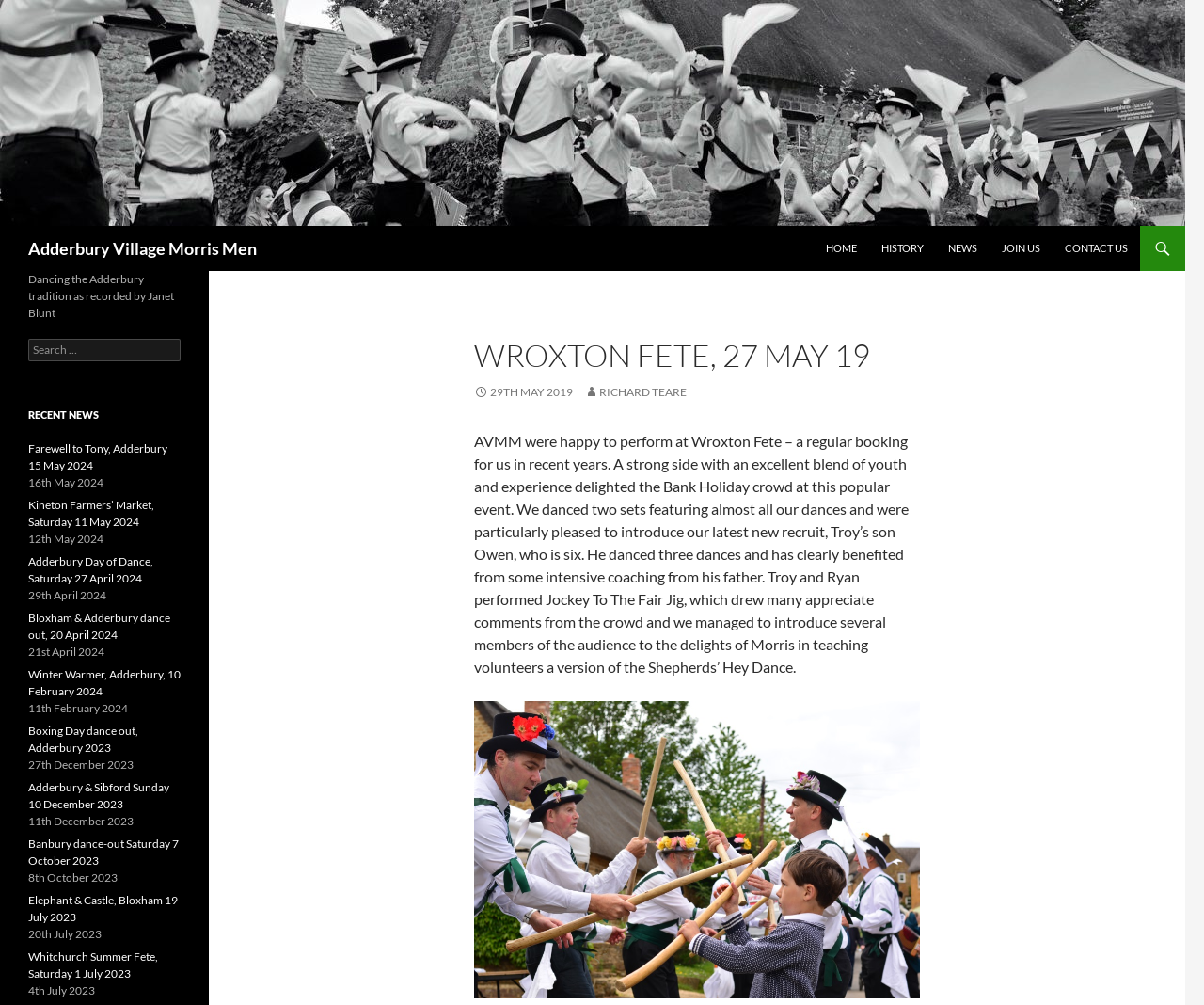Analyze the image and provide a detailed answer to the question: What is the name of the Morris Men group?

The name of the Morris Men group can be found in the heading element with the text 'Adderbury Village Morris Men' which is repeated multiple times on the webpage, indicating that it is the main topic of the webpage.